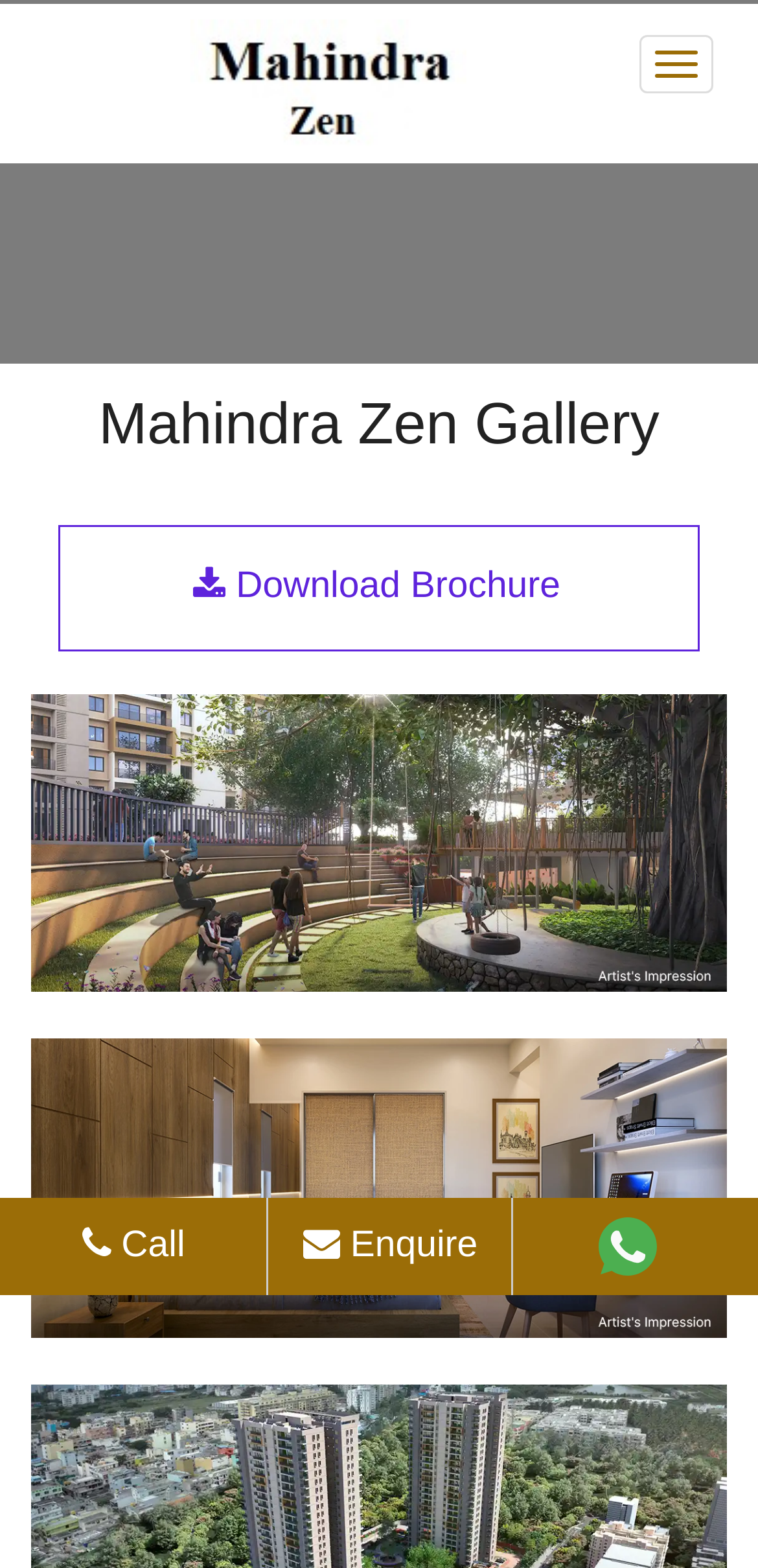Explain the webpage's layout and main content in detail.

The webpage is about Mahindra Zen Gallery, a real estate project in Bangalore. At the top, there is a button and a link with the text "Mahindra Zen" on the right side, accompanied by an image with the same text. Below this, there is a heading that reads "Mahindra Zen Gallery". 

On the left side, there is a button to "Download Brochure". Below the heading, there are two large images, one showing a Banyan Tree and the other showing a Bedroom, both related to the Mahindra Zen project.

At the bottom of the page, there is a table with a single row containing three grid cells. The first grid cell has a link with a phone icon and the text "Call". The second grid cell has a button with the text "Enquire". The third grid cell has a link with the text "whatsapp enquiry" accompanied by an image of the WhatsApp logo.